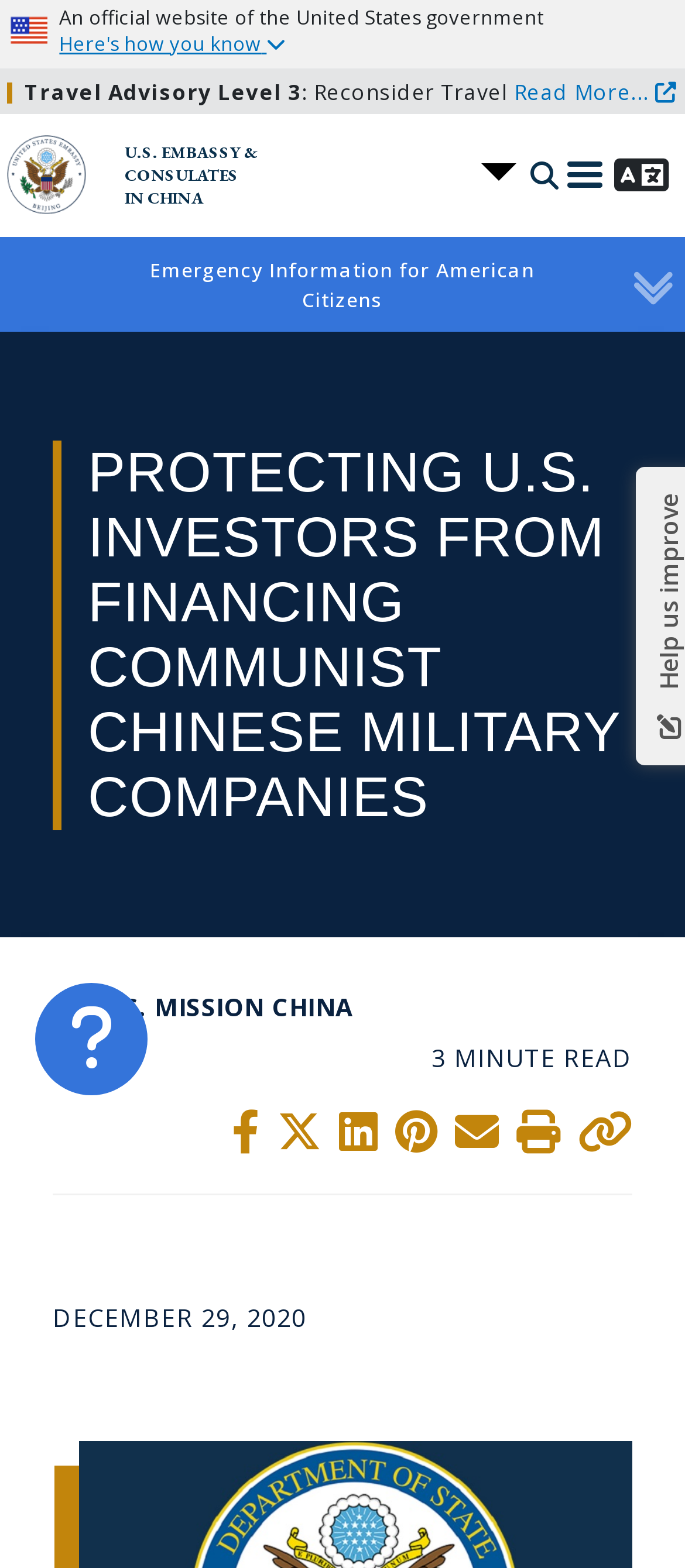Please determine the bounding box coordinates of the element's region to click for the following instruction: "Read more about the travel alert".

[0.75, 0.049, 0.988, 0.068]